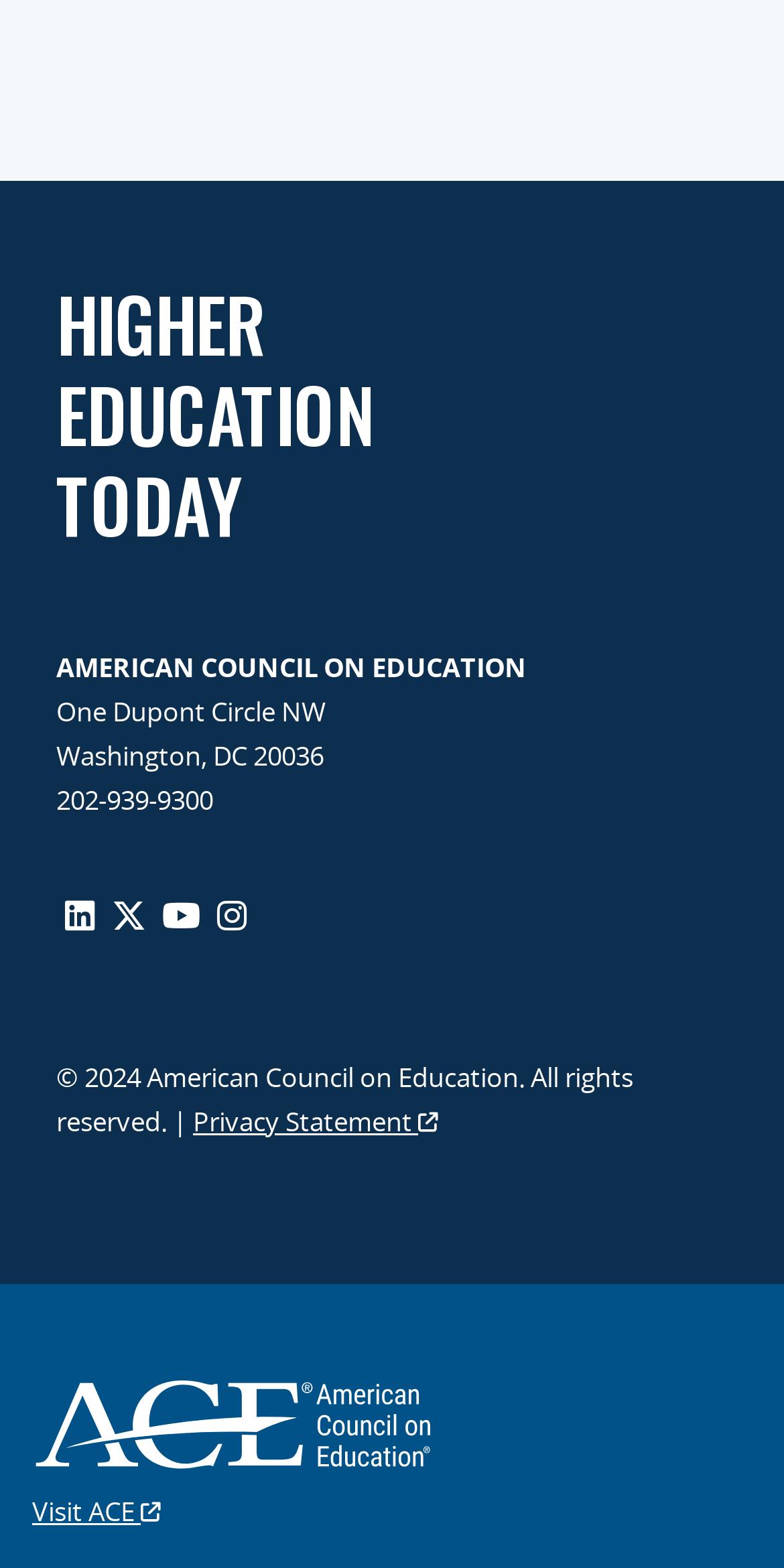Respond to the question below with a single word or phrase:
How many social media links are there?

4